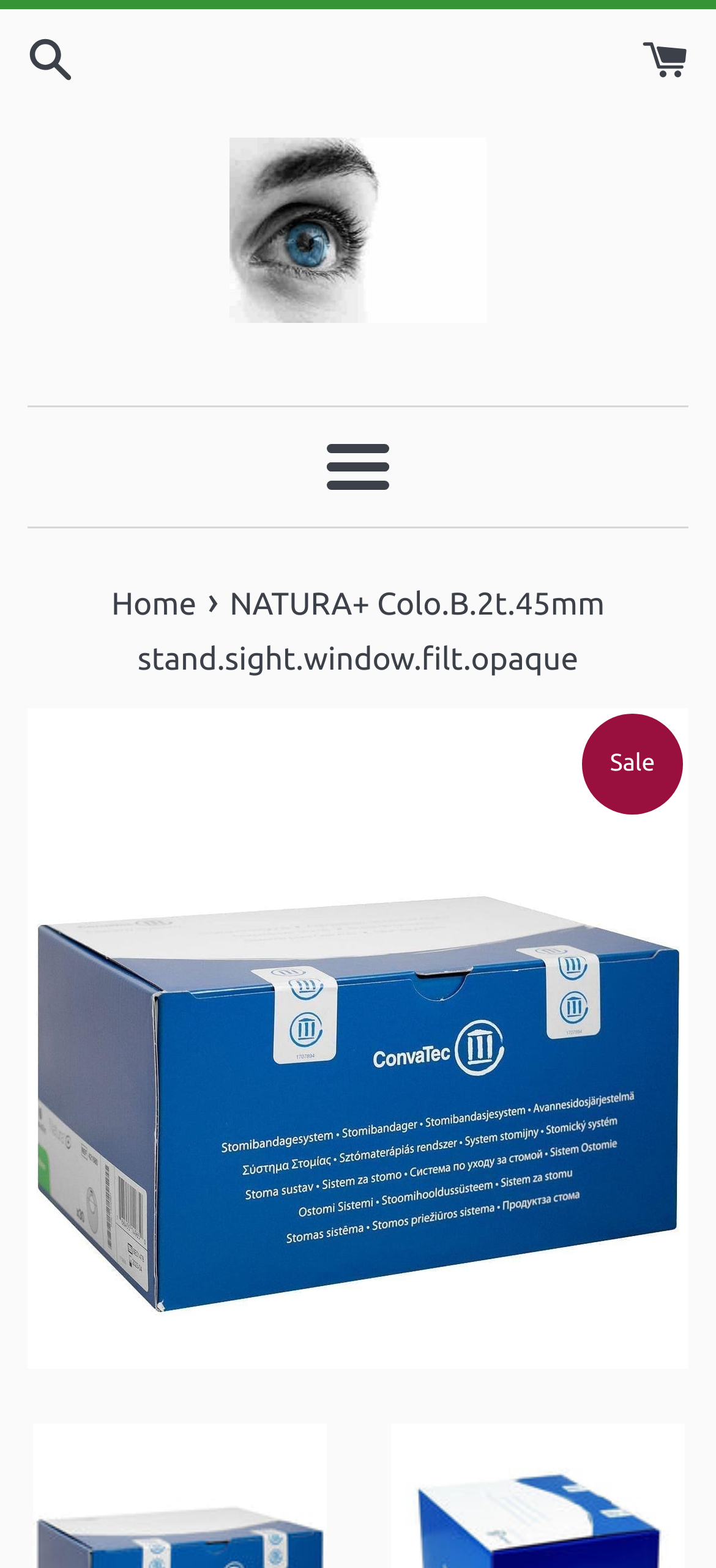Identify the bounding box coordinates for the UI element described as: "Home". The coordinates should be provided as four floats between 0 and 1: [left, top, right, bottom].

[0.155, 0.374, 0.285, 0.396]